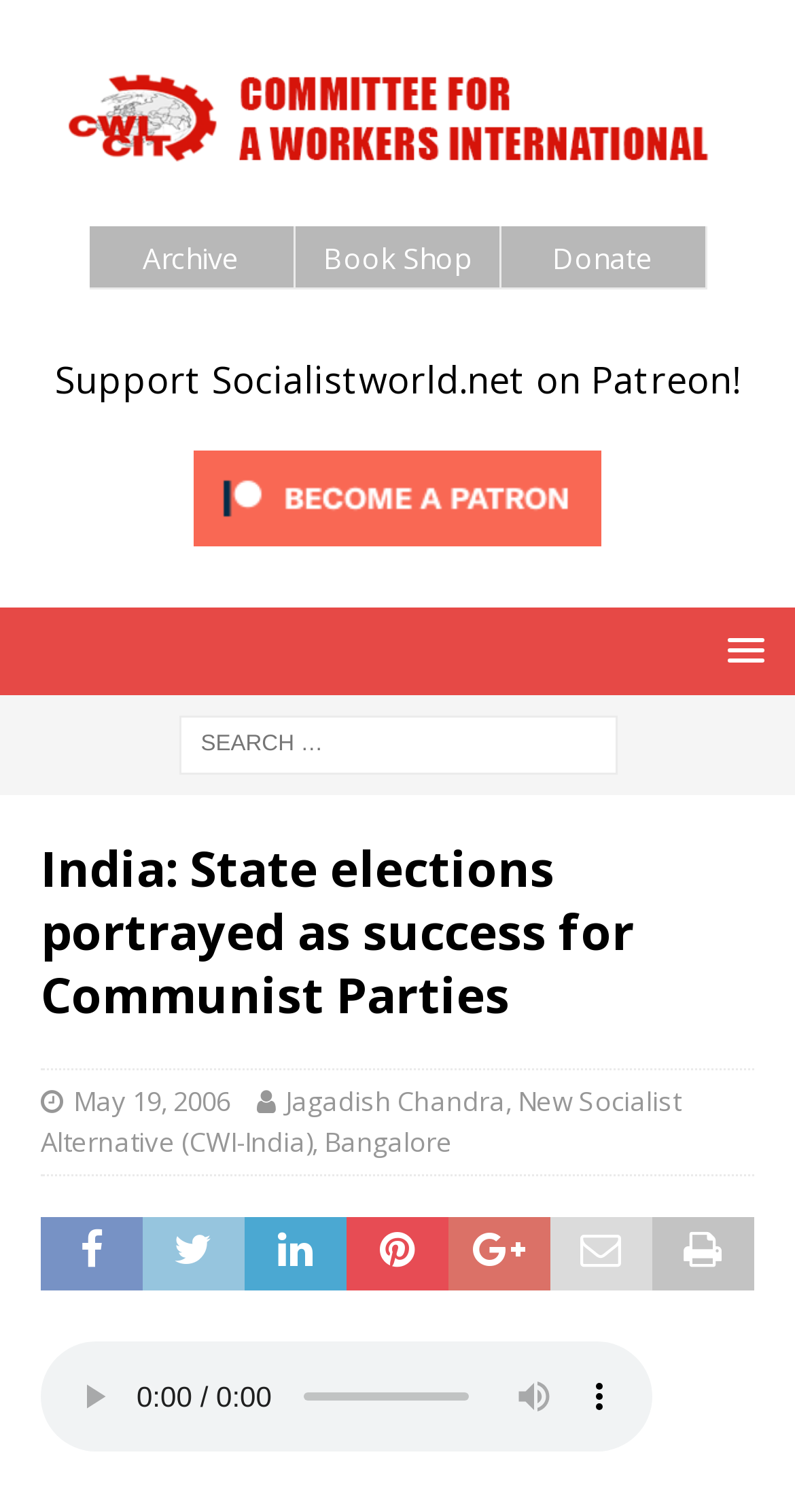Answer the following query concisely with a single word or phrase:
How many links are in the top menu?

3